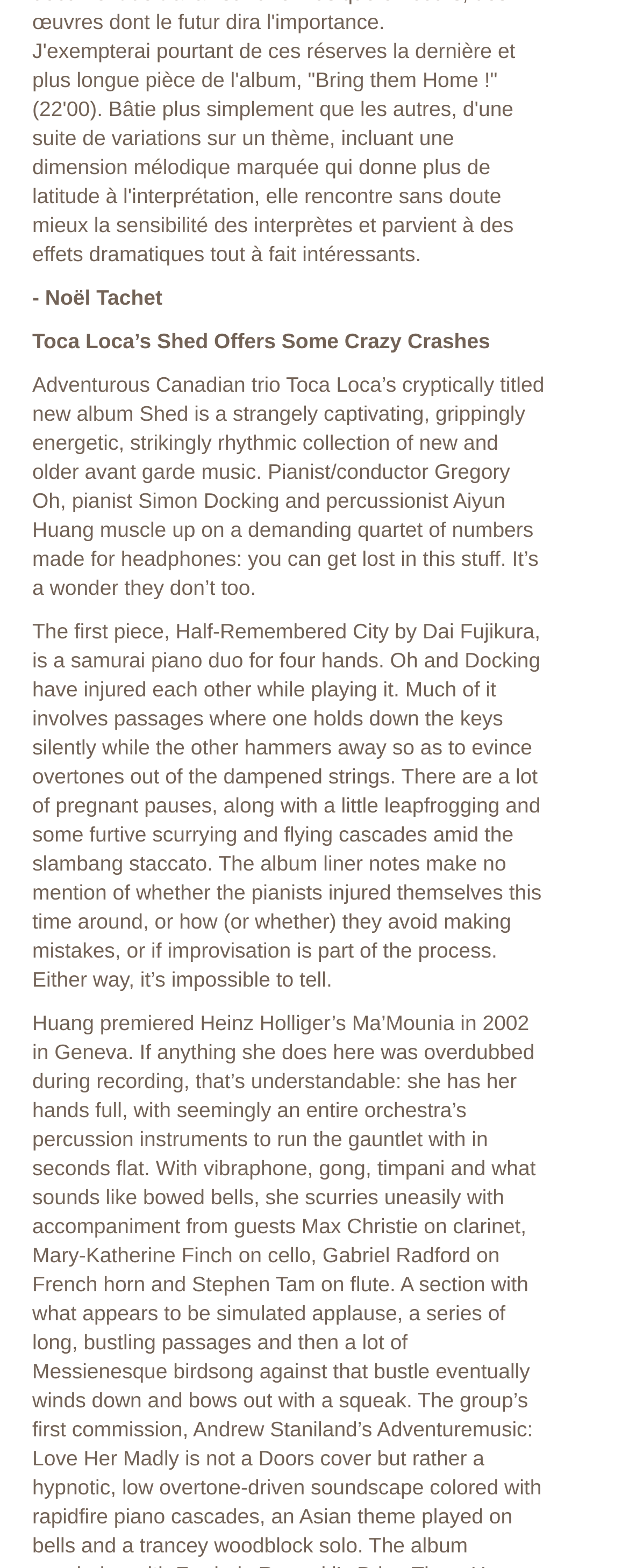Please find the bounding box coordinates of the element that needs to be clicked to perform the following instruction: "Check out Andrew Staniland's commissioned work". The bounding box coordinates should be four float numbers between 0 and 1, represented as [left, top, right, bottom].

[0.307, 0.904, 0.592, 0.919]